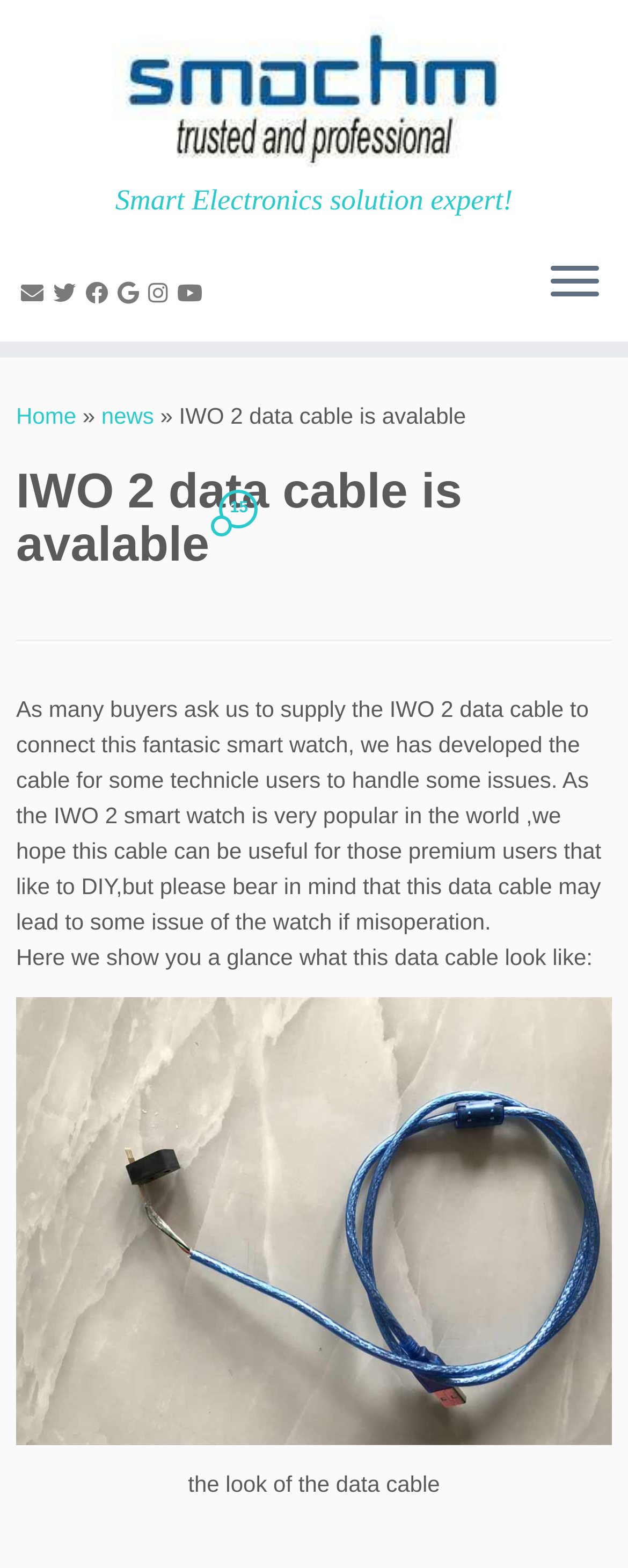Offer a meticulous caption that includes all visible features of the webpage.

The webpage is about the IWO 2 data cable, which is available for purchase. At the top of the page, there is a link to the website's homepage, "Shiningintl | Smart Electronics solution expert!", accompanied by a "Back Home" image. Below this, there is a heading that reads "Smart Electronics solution expert!".

On the top-right corner, there are several social media links, including "E-mail", "Follow me on Twitter", "Follow me on Facebook", "Follow me on Google+", "Follow me on Instagram", and "Follow me on Youtube". Next to these links, there is a button to "Open the menu".

The main content of the page is divided into sections. The first section has a link to the "Home" page, followed by a "»" symbol, and then a link to the "news" section. Below this, there is a heading that reads "IWO 2 data cable is avalable", which is followed by a paragraph of text that explains the purpose of the data cable and its potential uses.

The text is accompanied by a heading that reads "IWO 2 data cable is avalable 15", which has a link to the number "15". Below this, there is a horizontal separator line, followed by a block of text that describes the data cable in more detail.

The page also features an image of the IWO 2 data cable, which is displayed below the text. The image is accompanied by a caption that reads "the look of the data cable". Overall, the webpage provides information about the IWO 2 data cable and its availability for purchase.